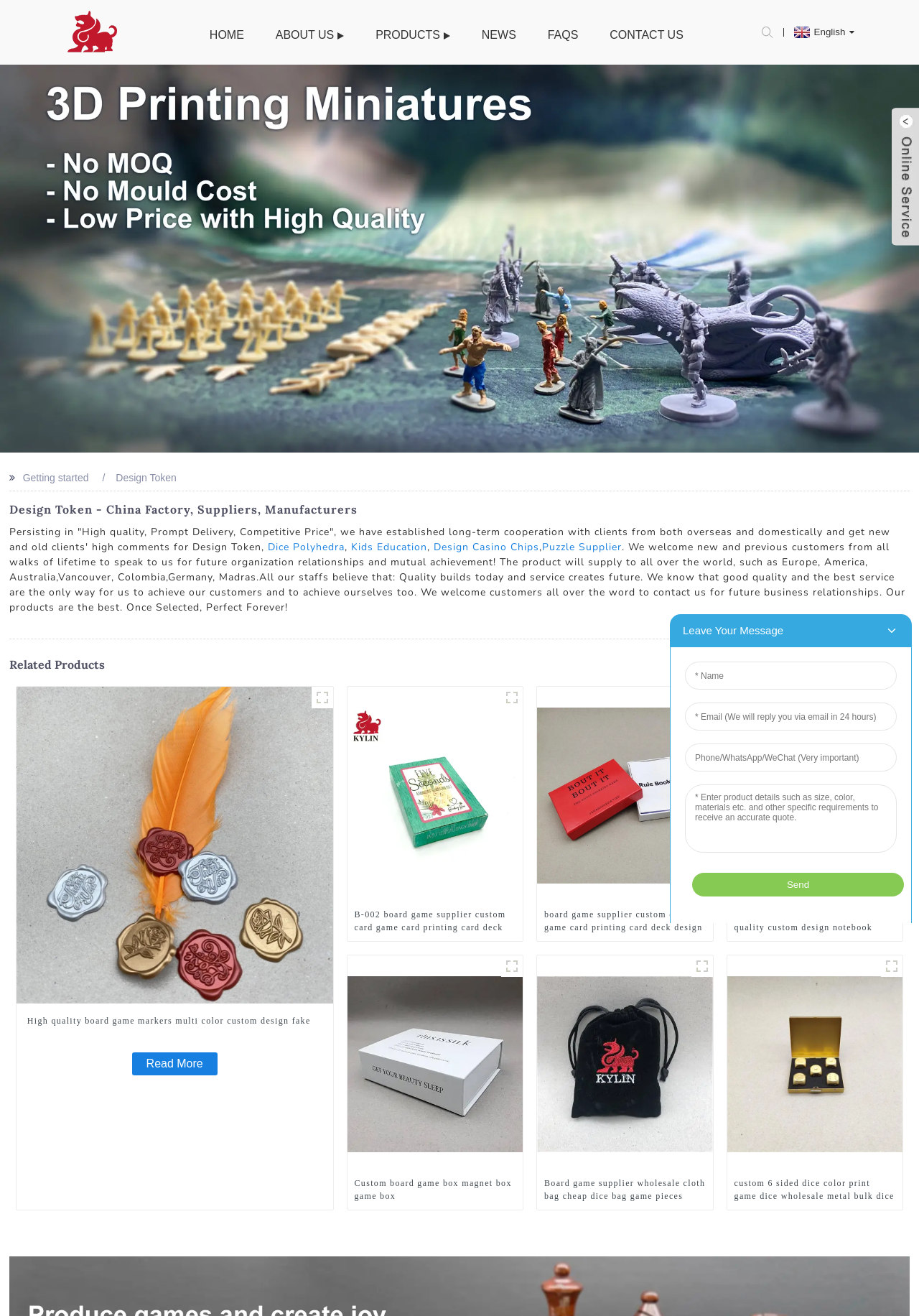What is the purpose of the company's services?
Could you give a comprehensive explanation in response to this question?

The purpose of the company's services is mentioned in the paragraph below the heading 'Design Token - China Factory, Suppliers, Manufacturers'. It states that the company welcomes new and previous customers from all walks of life to speak to us for future organization relationships and mutual achievement.